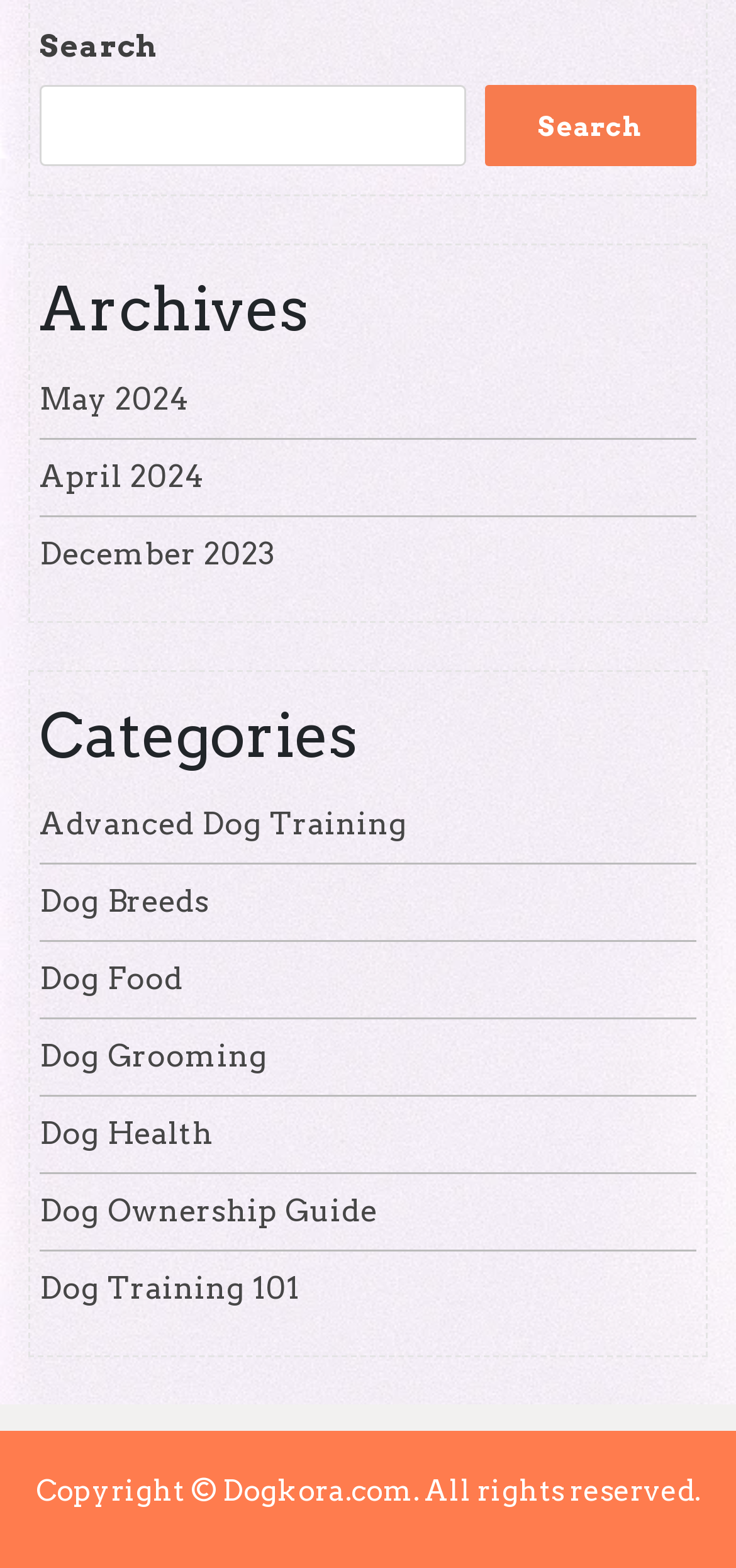For the element described, predict the bounding box coordinates as (top-left x, top-left y, bottom-right x, bottom-right y). All values should be between 0 and 1. Element description: Advanced Dog Training

[0.054, 0.514, 0.554, 0.537]